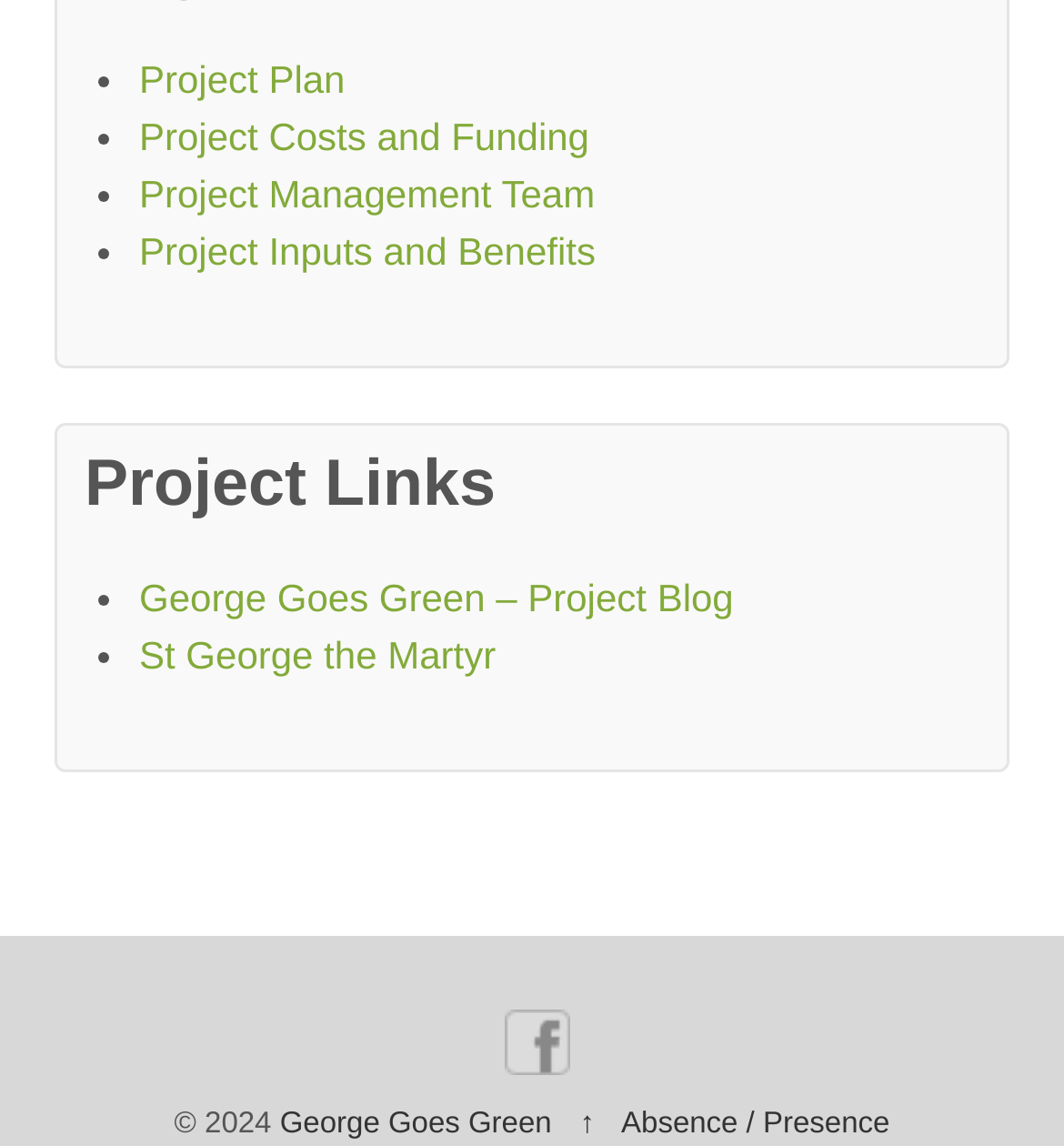Using the description: "Project Plan", determine the UI element's bounding box coordinates. Ensure the coordinates are in the format of four float numbers between 0 and 1, i.e., [left, top, right, bottom].

[0.131, 0.05, 0.324, 0.088]